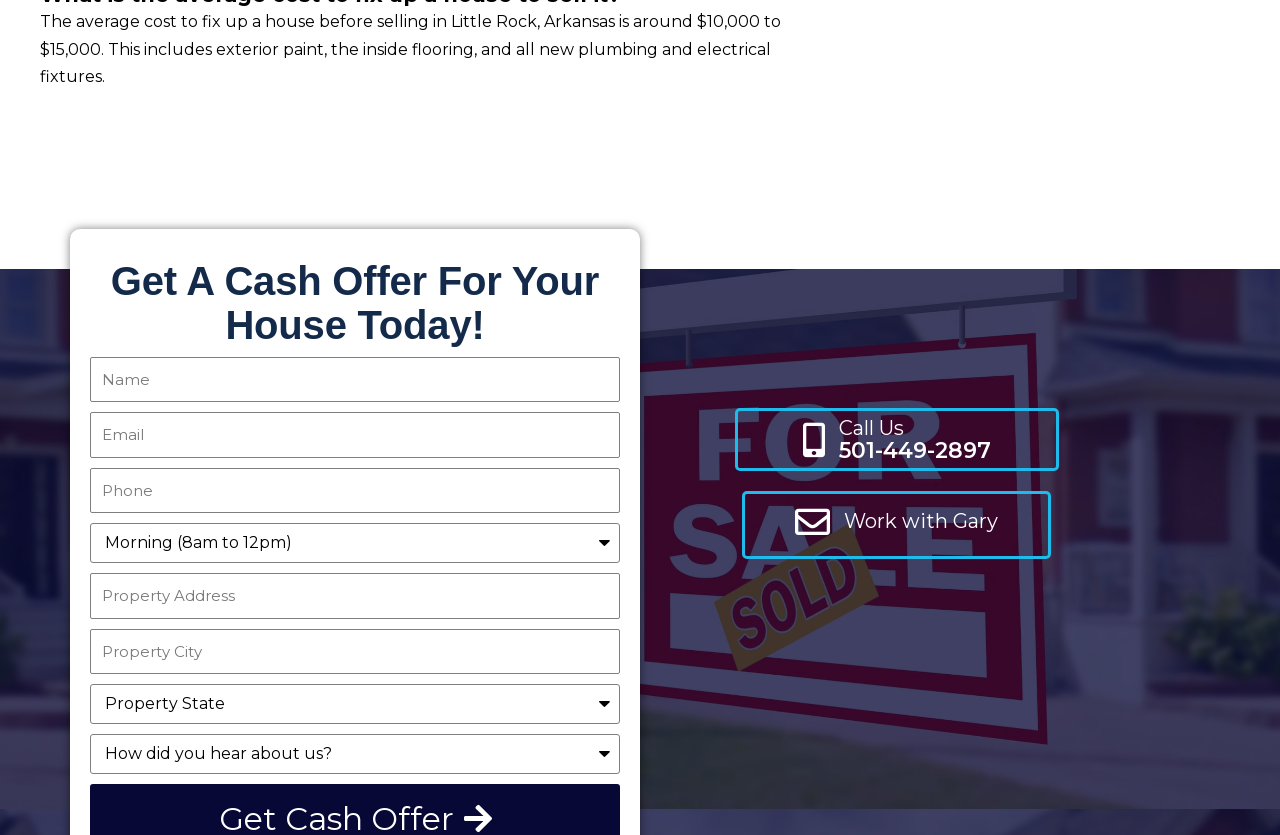Locate the bounding box coordinates for the element described below: "Call Us 501-449-2897". The coordinates must be four float values between 0 and 1, formatted as [left, top, right, bottom].

[0.574, 0.488, 0.827, 0.564]